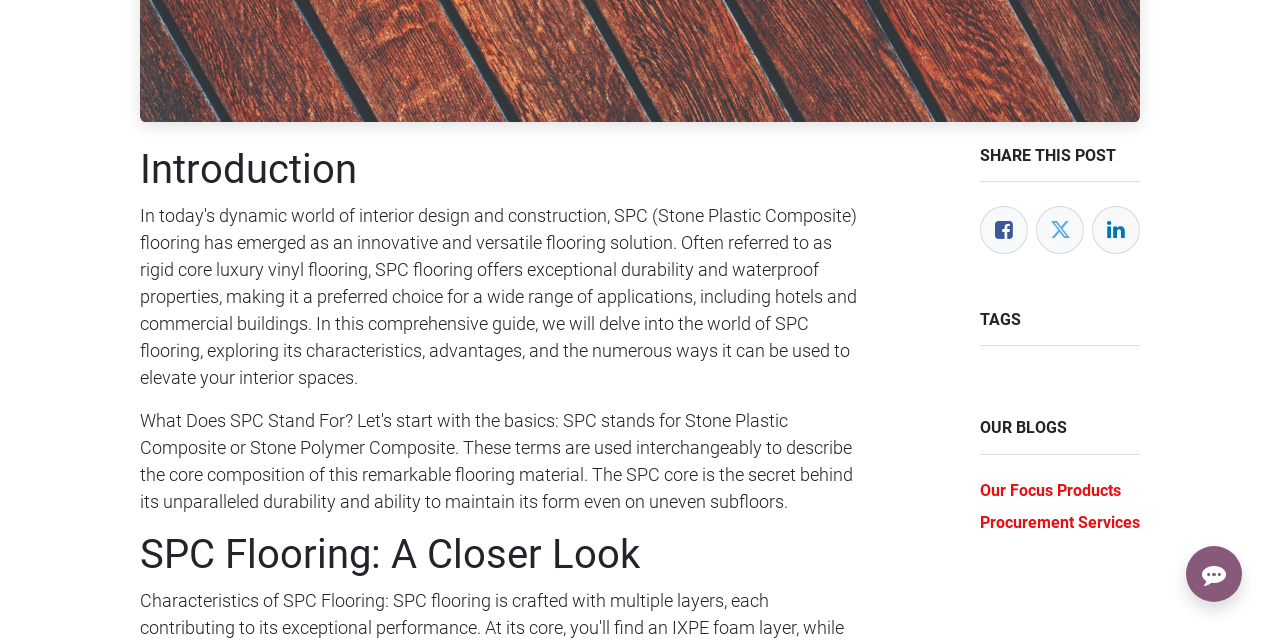Please find the bounding box coordinates in the format (top-left x, top-left y, bottom-right x, bottom-right y) for the given element description. Ensure the coordinates are floating point numbers between 0 and 1. Description: title="Drag to Move"

[0.926, 0.852, 0.97, 0.94]